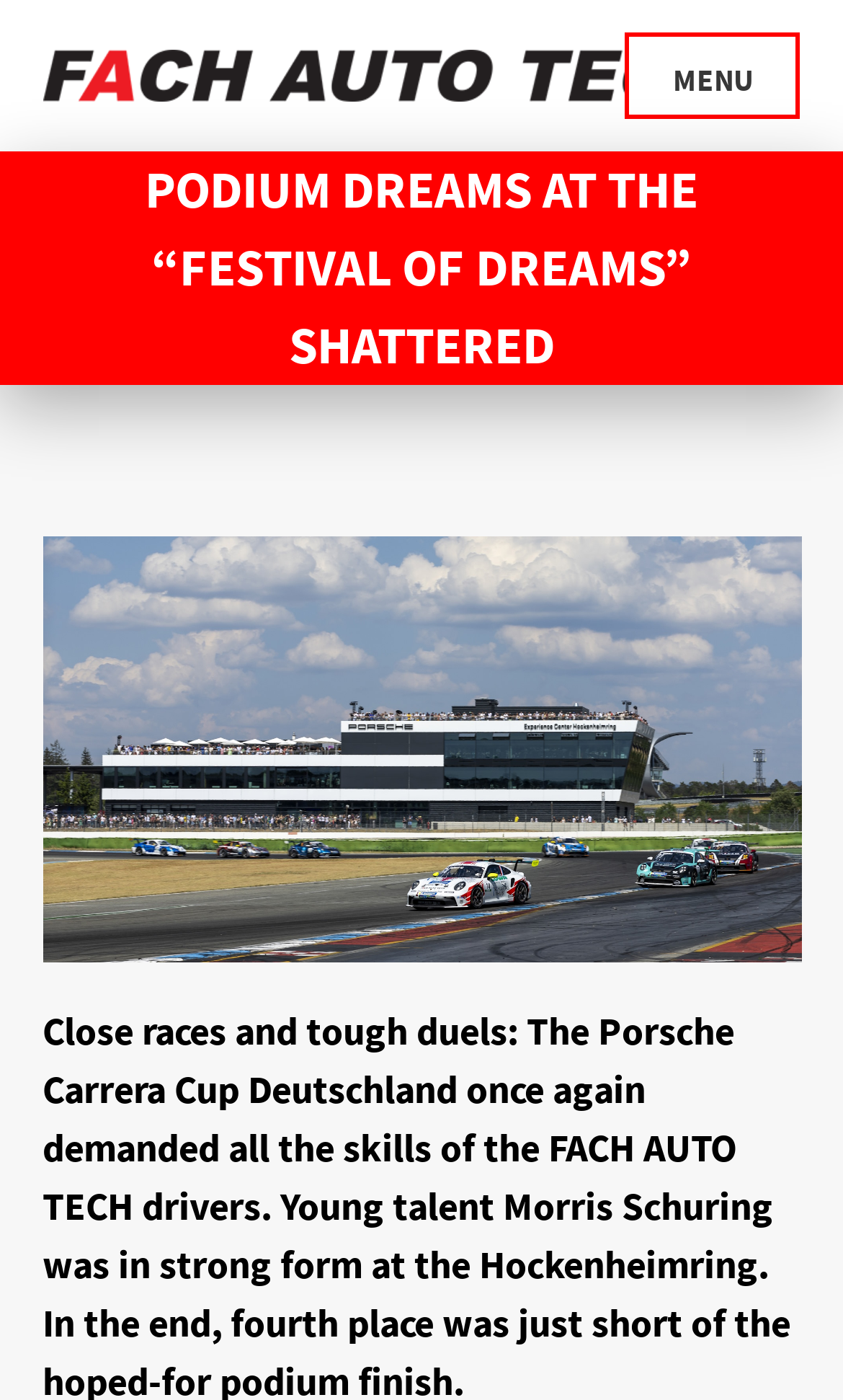Answer the following in one word or a short phrase: 
What is the title of the article?

PODIUM DREAMS AT THE “FESTIVAL OF DREAMS” SHATTERED